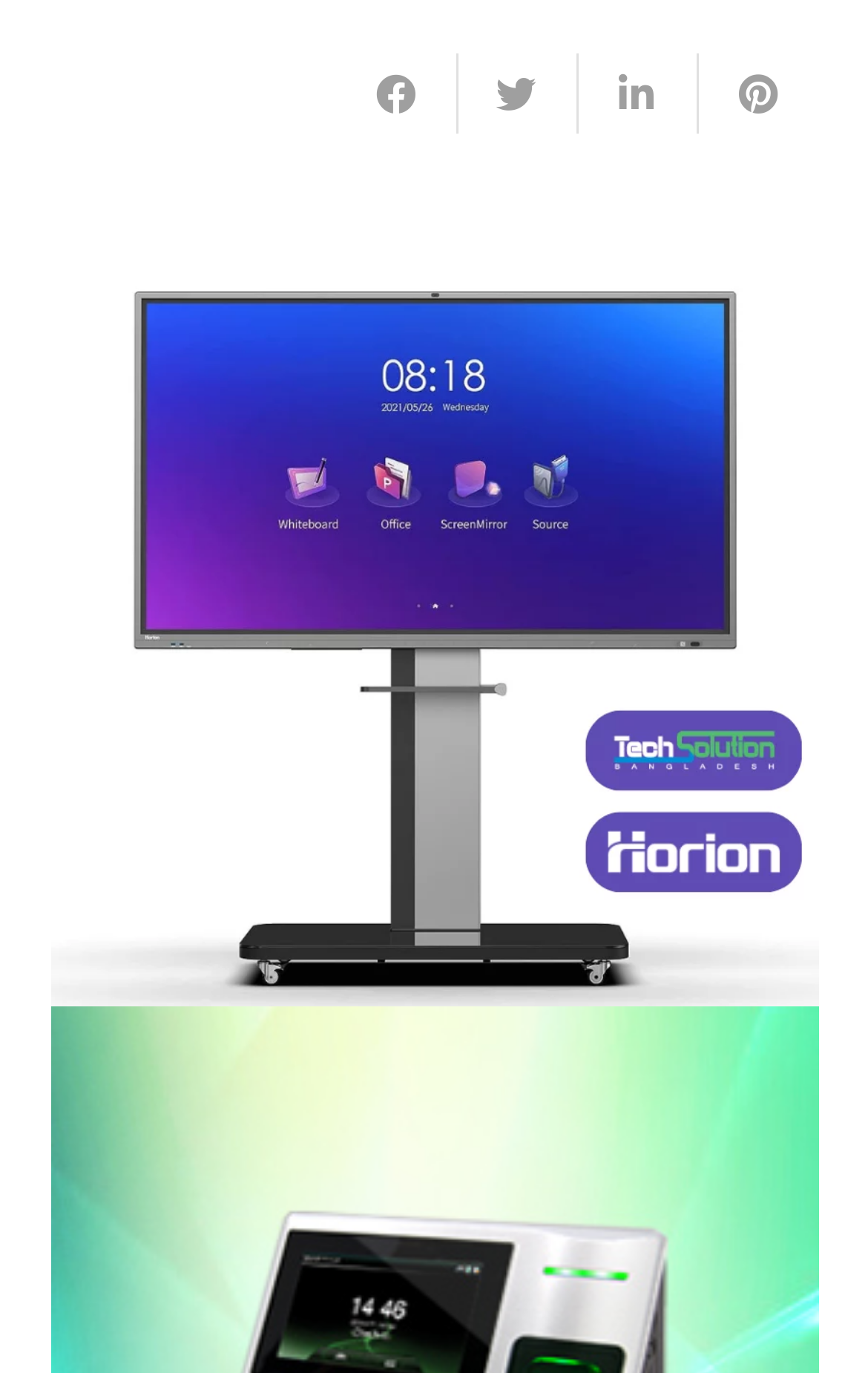Show the bounding box coordinates for the HTML element as described: "aria-label="Pin this" title="Pin this"".

[0.804, 0.04, 0.942, 0.098]